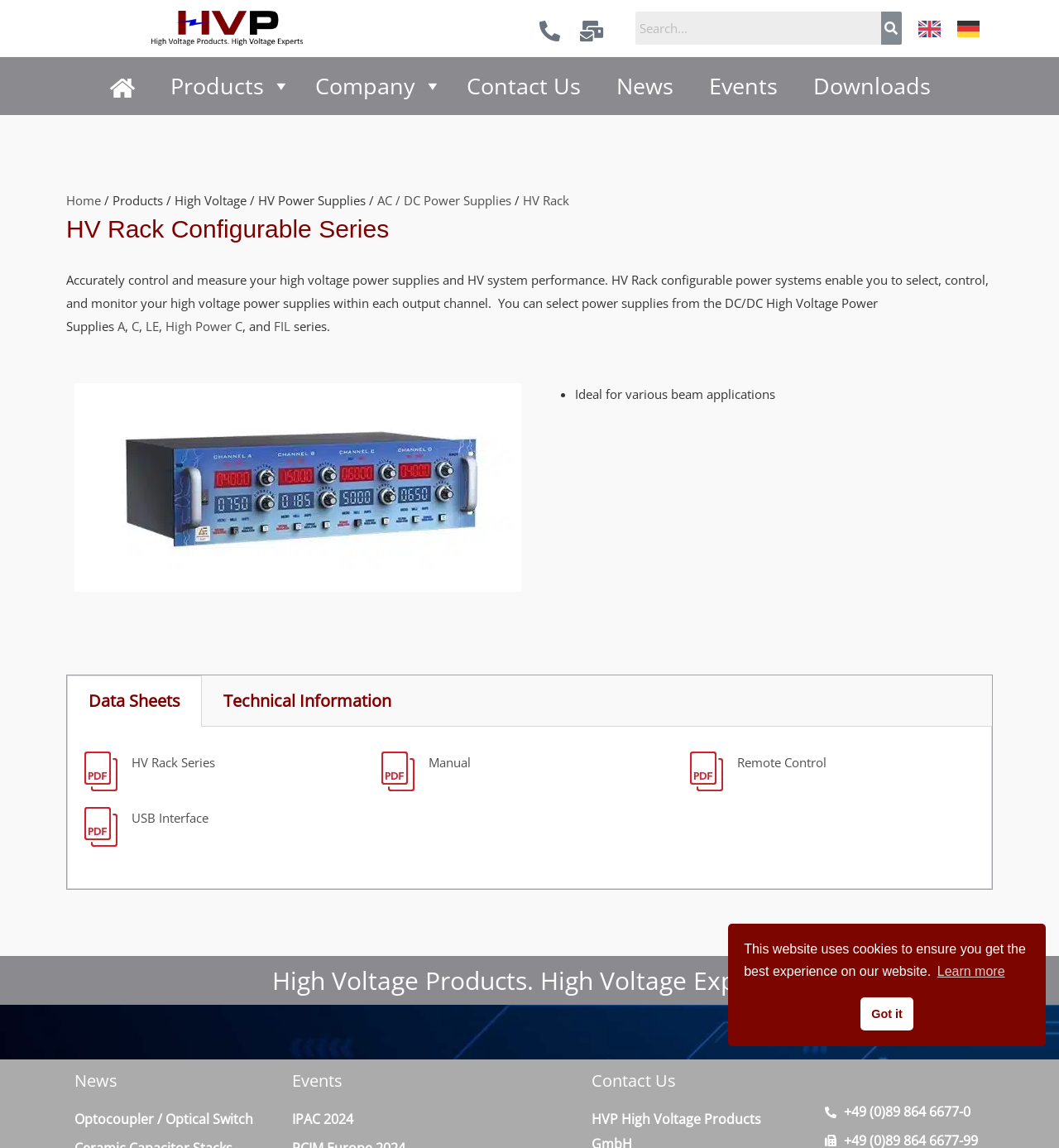For the following element description, predict the bounding box coordinates in the format (top-left x, top-left y, bottom-right x, bottom-right y). All values should be floating point numbers between 0 and 1. Description: Downloads

[0.76, 0.05, 0.886, 0.1]